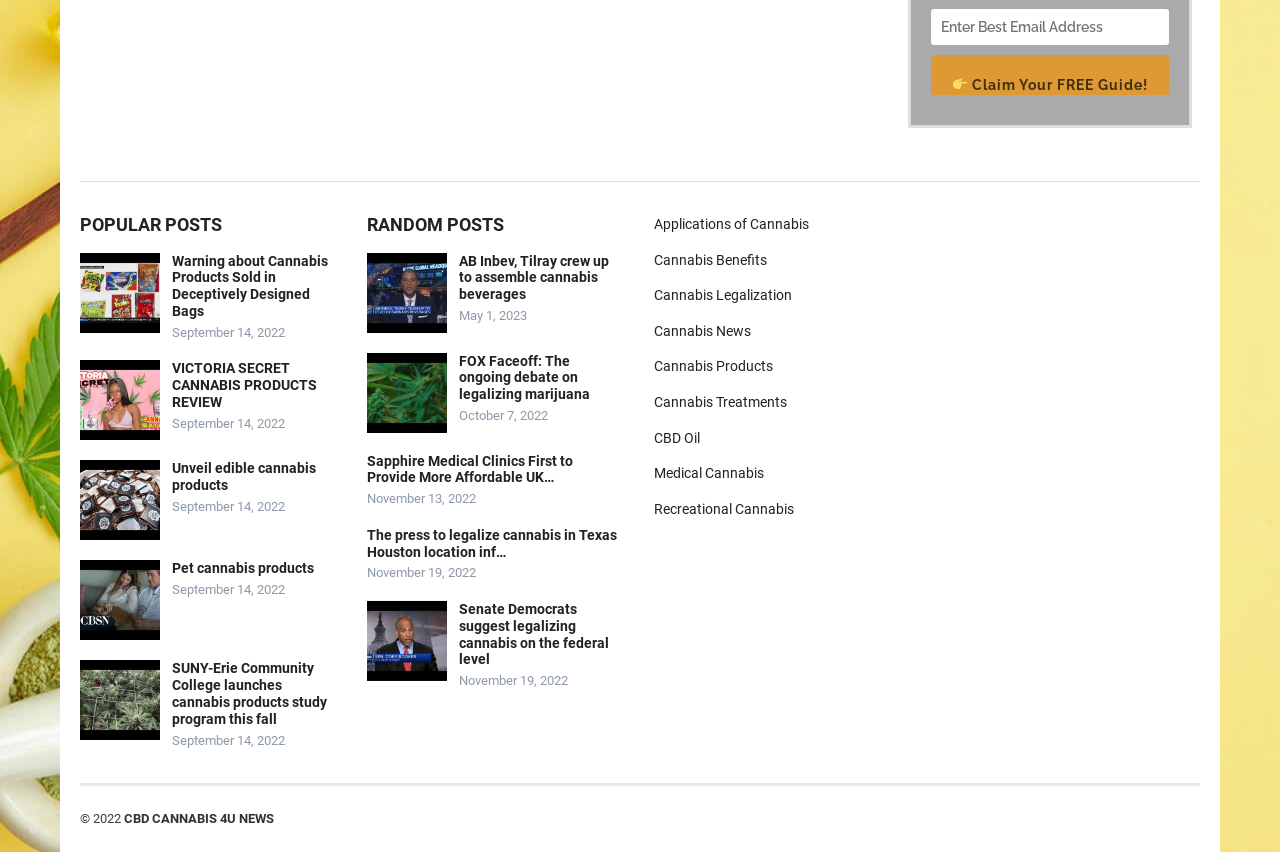What are the categories of cannabis-related topics on this webpage?
Based on the visual, give a brief answer using one word or a short phrase.

Applications, Benefits, Legalization, etc.